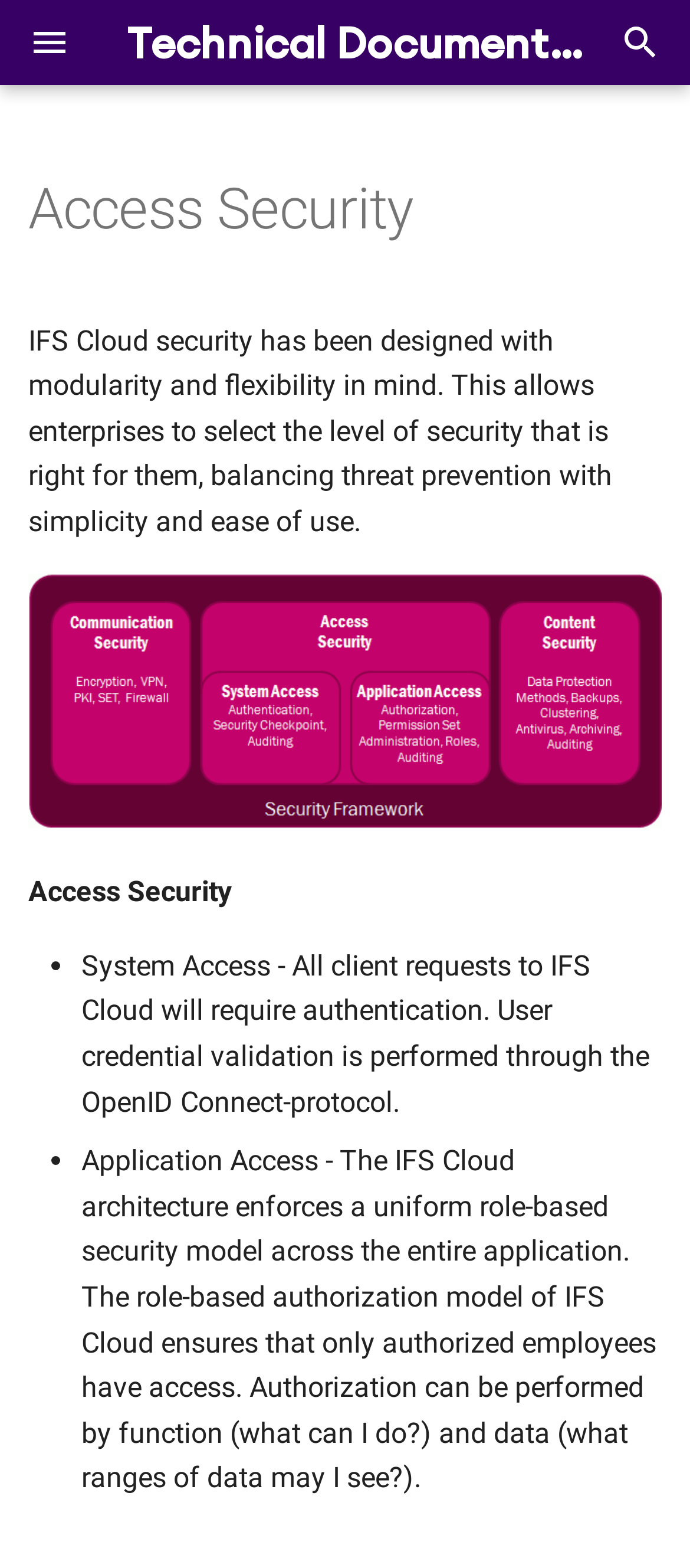Could you indicate the bounding box coordinates of the region to click in order to complete this instruction: "Explore Application Access".

[0.118, 0.73, 0.951, 0.953]